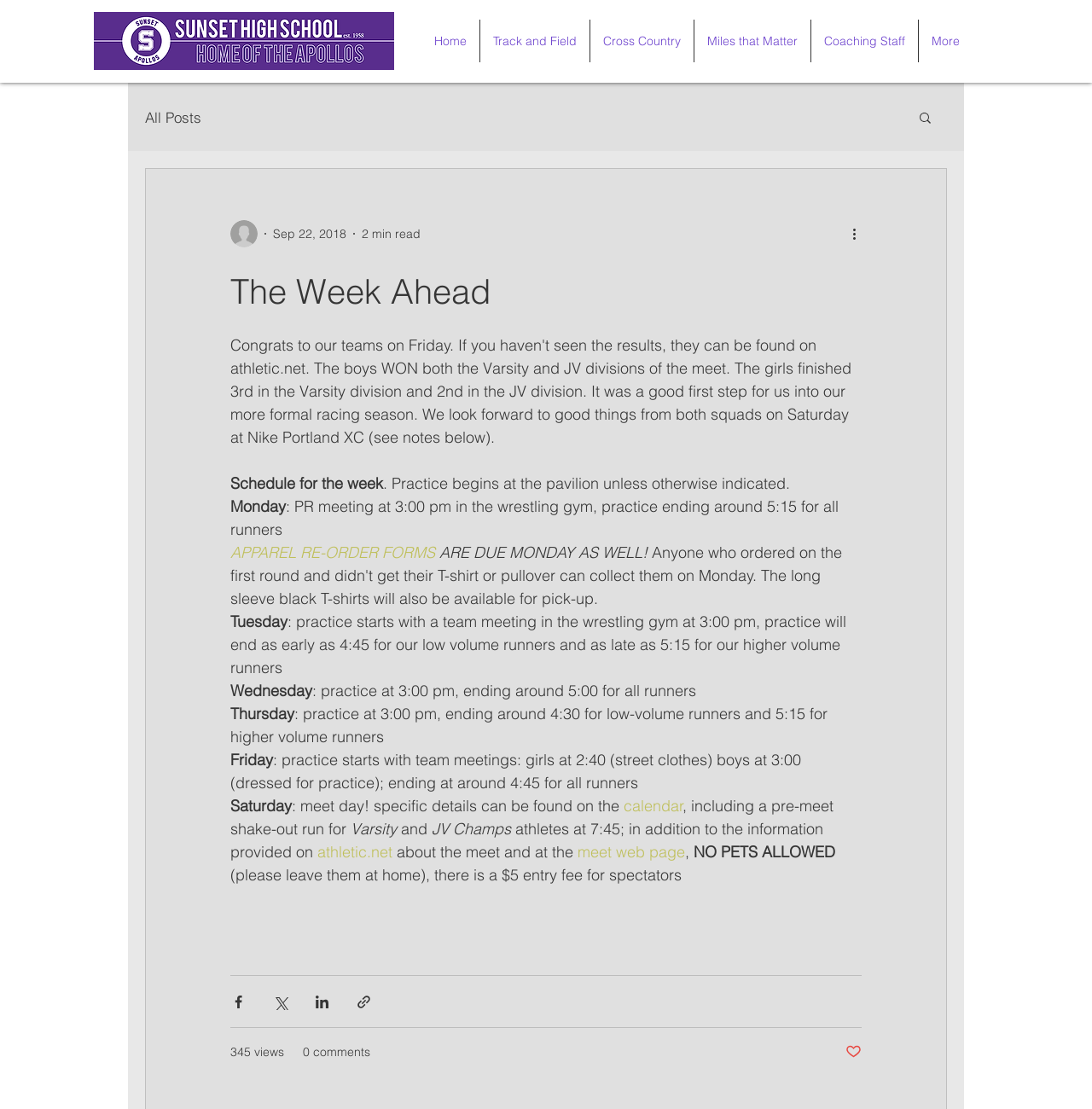Explain the contents of the webpage comprehensively.

This webpage appears to be a blog post or article about a school's track and field team. At the top of the page, there is a navigation menu with links to different sections of the website, including "Home", "Track and Field", "Cross Country", and "Miles that Matter". Below this menu, there is a search bar with a magnifying glass icon.

The main content of the page is an article titled "The Week Ahead", which discusses the team's schedule for the upcoming week. The article is divided into sections for each day of the week, with details about practice times, team meetings, and a meet on Saturday. There are also links to external websites, such as "athletic.net", and a mention of a pre-meet shake-out run.

To the right of the article, there is a sidebar with a writer's picture and a brief description of the post, including the date and reading time. Below this, there are social media buttons to share the post on Facebook, Twitter, LinkedIn, and via a link.

At the bottom of the page, there are statistics about the post, including the number of views and comments. There is also a button to like the post, which is currently not marked as liked.

Overall, the webpage appears to be a informative post about the school's track and field team, with details about their schedule and upcoming events.